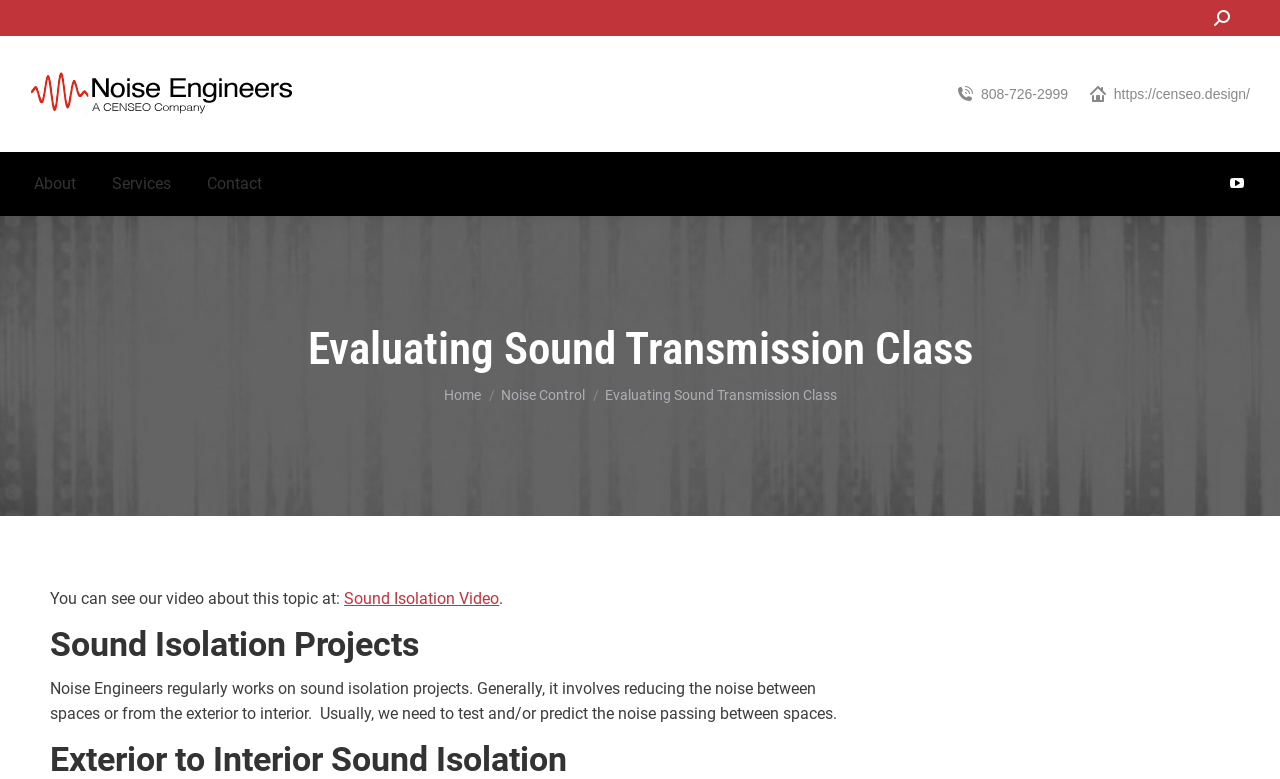Using the provided description: "parent_node: Noise Engineers", find the bounding box coordinates of the corresponding UI element. The output should be four float numbers between 0 and 1, in the format [left, top, right, bottom].

[0.023, 0.085, 0.237, 0.157]